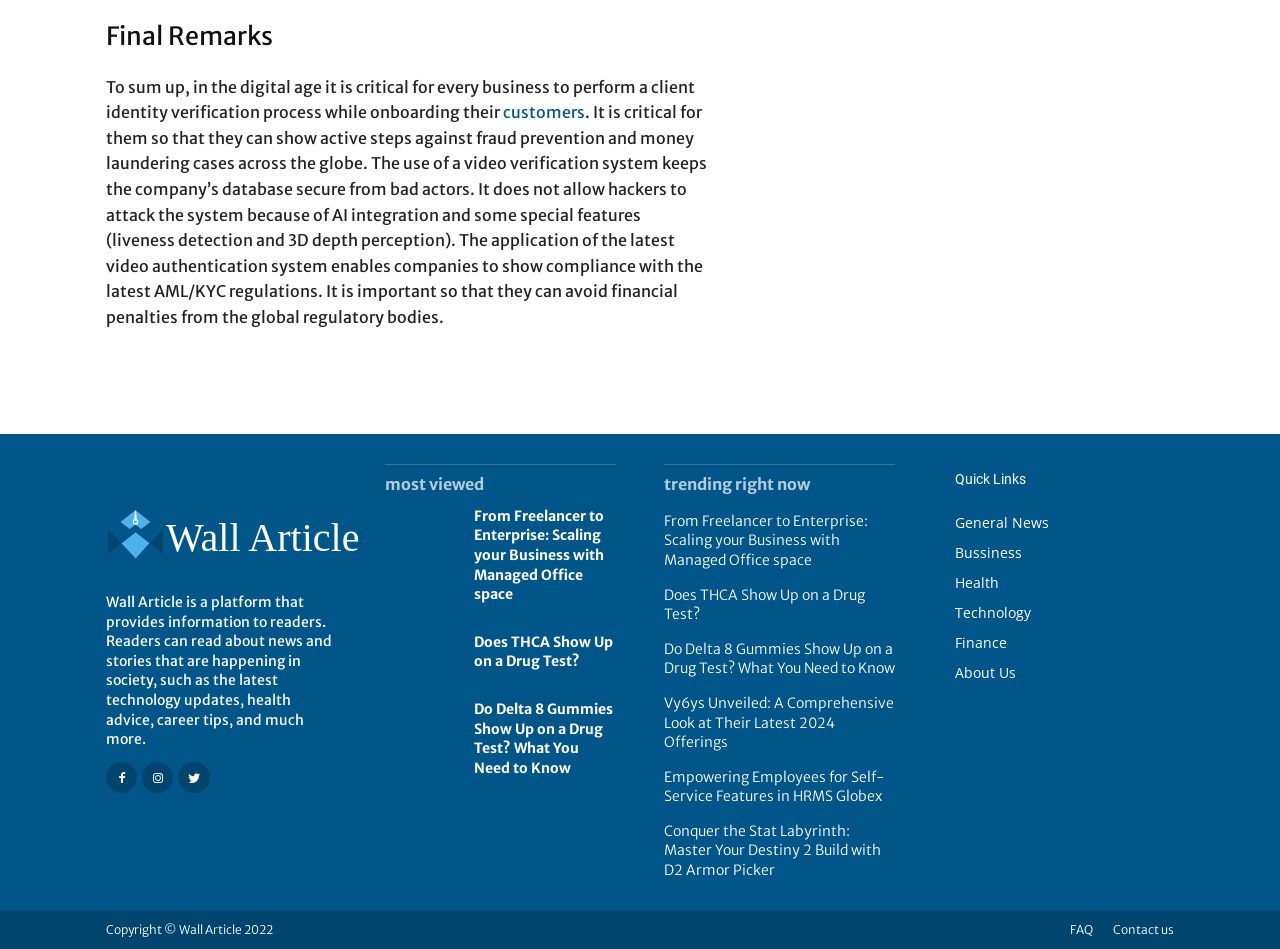Find the bounding box coordinates of the element's region that should be clicked in order to follow the given instruction: "Click on Pacha, Le". The coordinates should consist of four float numbers between 0 and 1, i.e., [left, top, right, bottom].

None